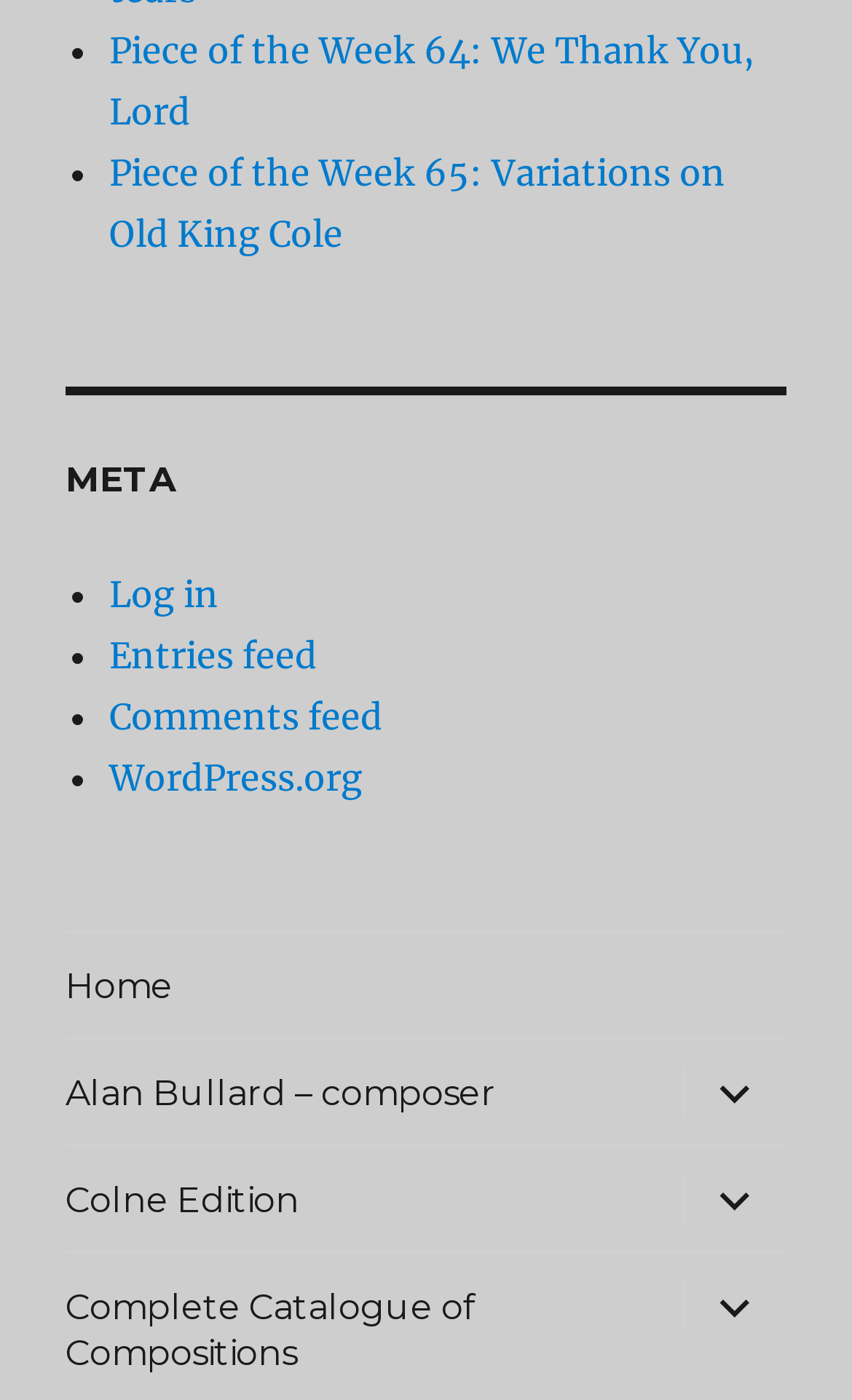Locate the bounding box coordinates of the clickable area to execute the instruction: "Go to Home". Provide the coordinates as four float numbers between 0 and 1, represented as [left, top, right, bottom].

[0.077, 0.667, 0.923, 0.742]